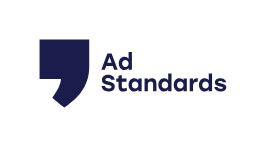What does the speech bubble symbolize?
Respond to the question with a single word or phrase according to the image.

Communication and dialogue